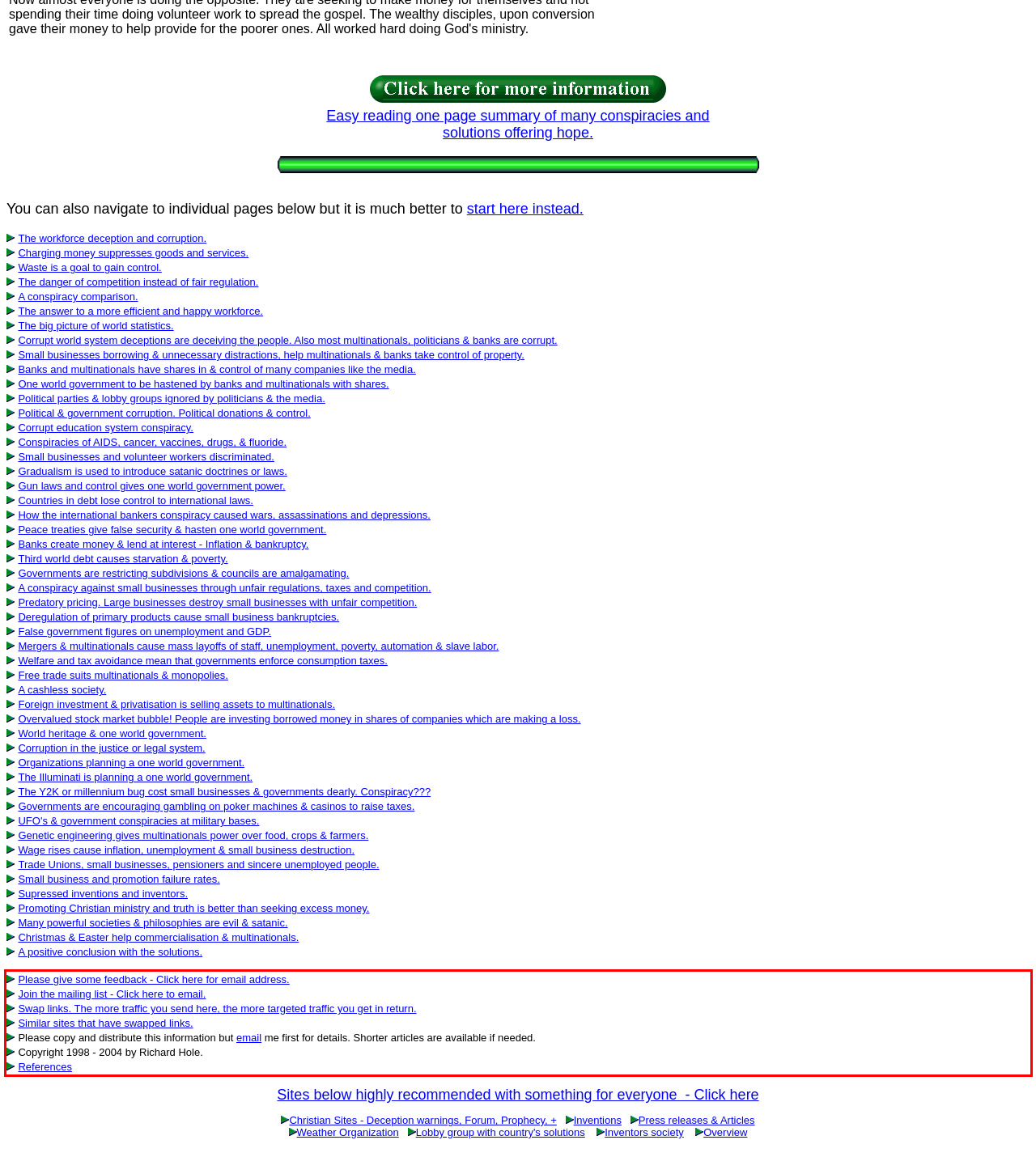You have a screenshot of a webpage with a red bounding box. Identify and extract the text content located inside the red bounding box.

Please give some feedback - Click here for email address. Join the mailing list - Click here to email. Swap links. The more traffic you send here, the more targeted traffic you get in return. Similar sites that have swapped links. Please copy and distribute this information but email me first for details. Shorter articles are available if needed. Copyright 1998 - 2004 by Richard Hole. References